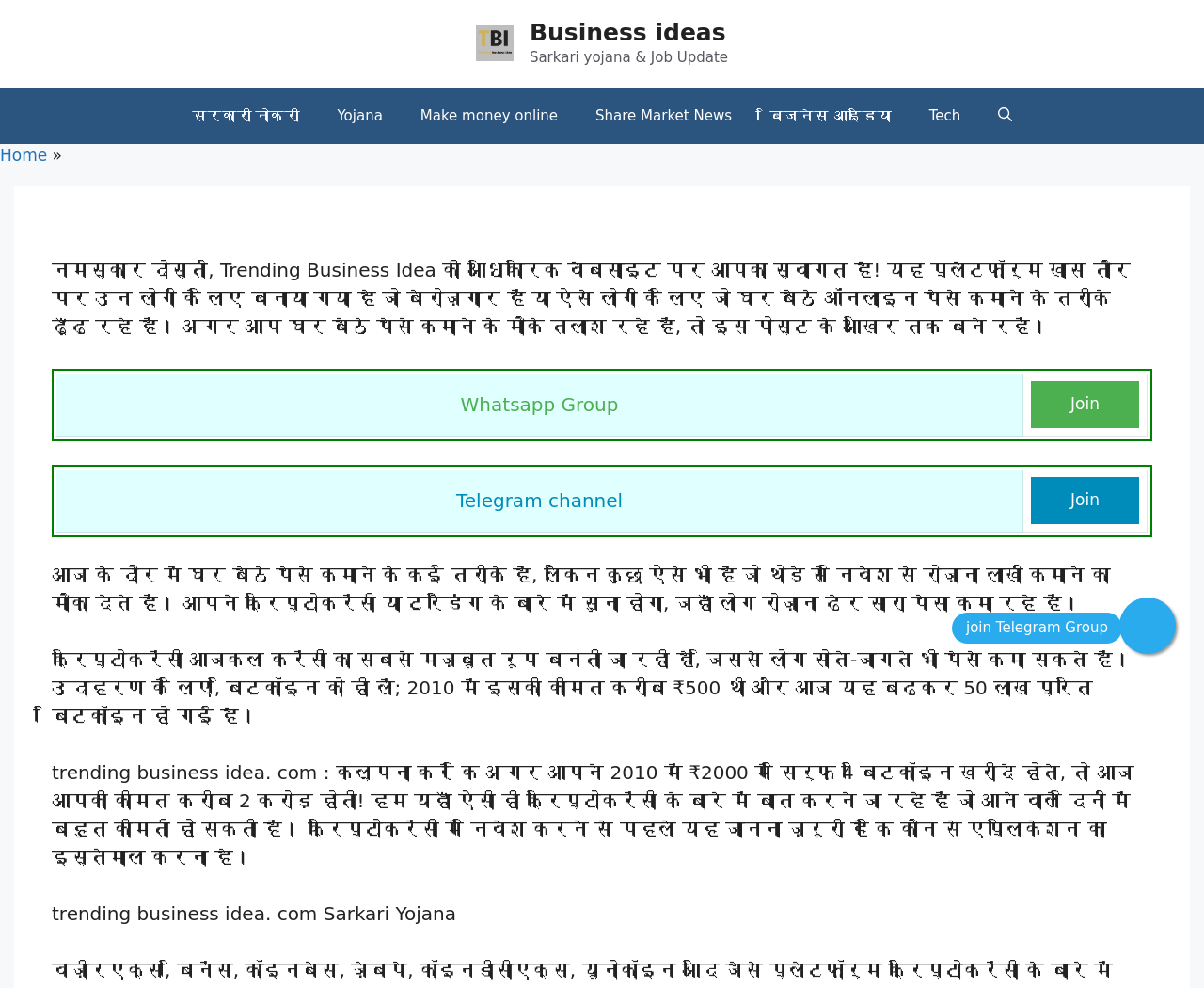Could you find the bounding box coordinates of the clickable area to complete this instruction: "Click on the 'Business ideas' link"?

[0.395, 0.034, 0.426, 0.053]